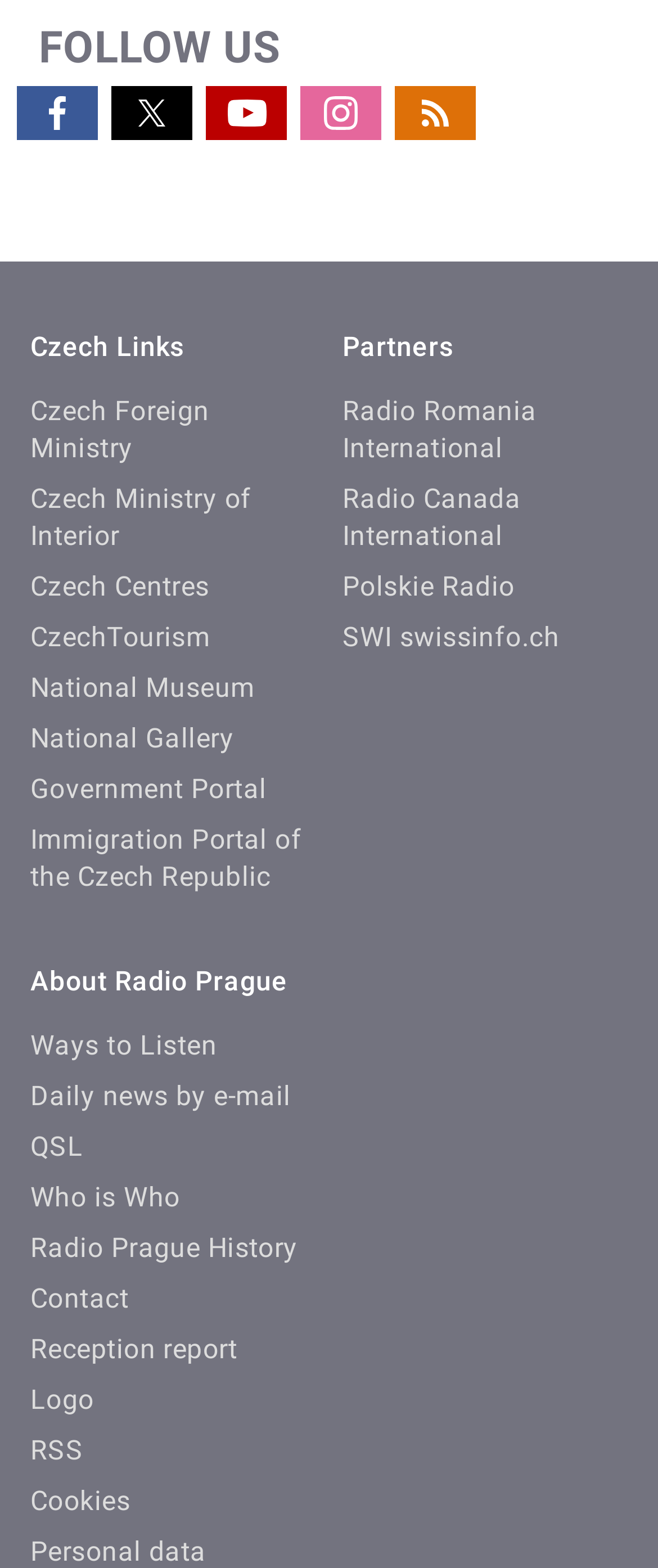Identify and provide the bounding box coordinates of the UI element described: "Radio Romania International". The coordinates should be formatted as [left, top, right, bottom], with each number being a float between 0 and 1.

[0.521, 0.252, 0.816, 0.296]